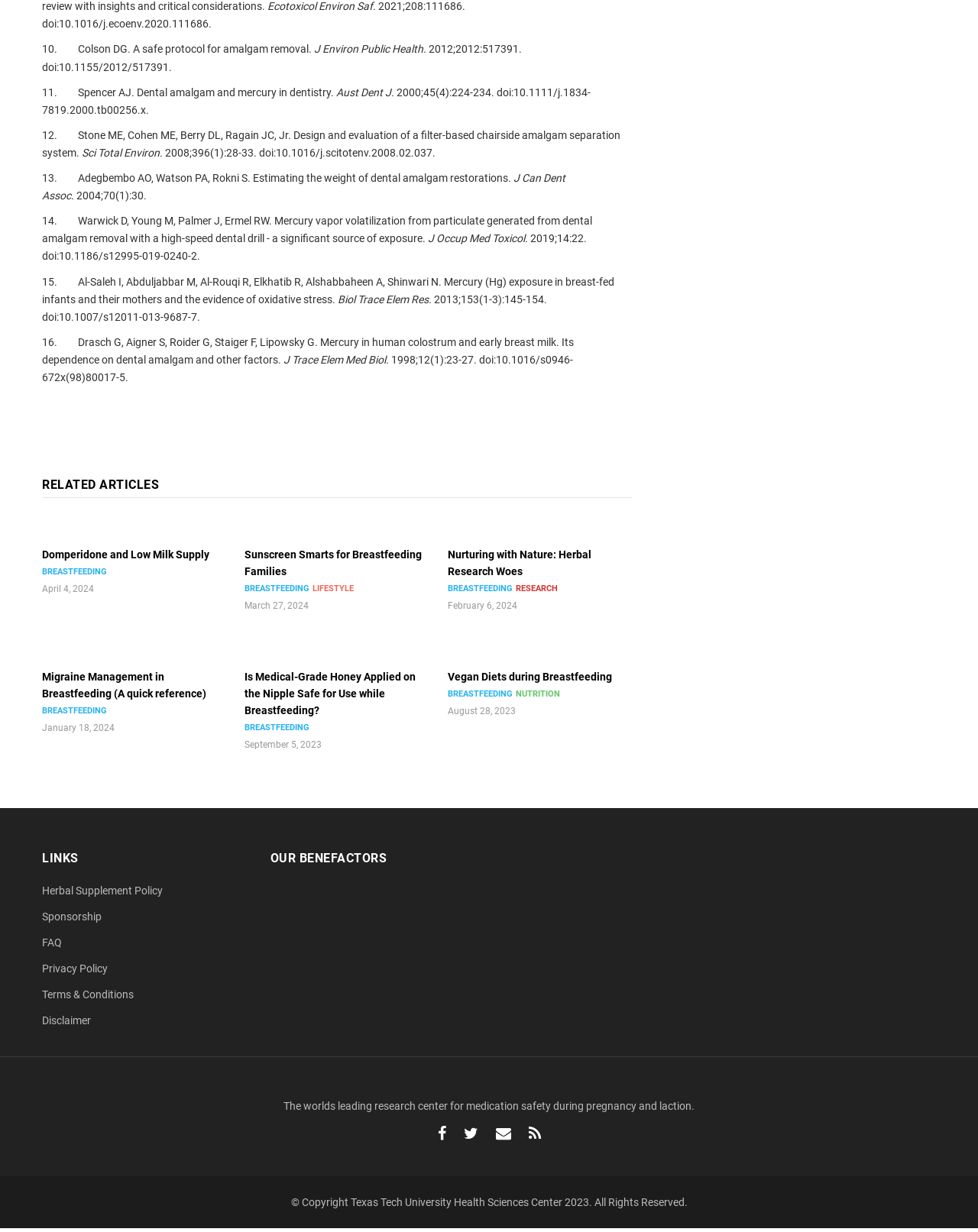Kindly determine the bounding box coordinates for the area that needs to be clicked to execute this instruction: "click on the link 'domperidone'".

[0.099, 0.427, 0.176, 0.437]